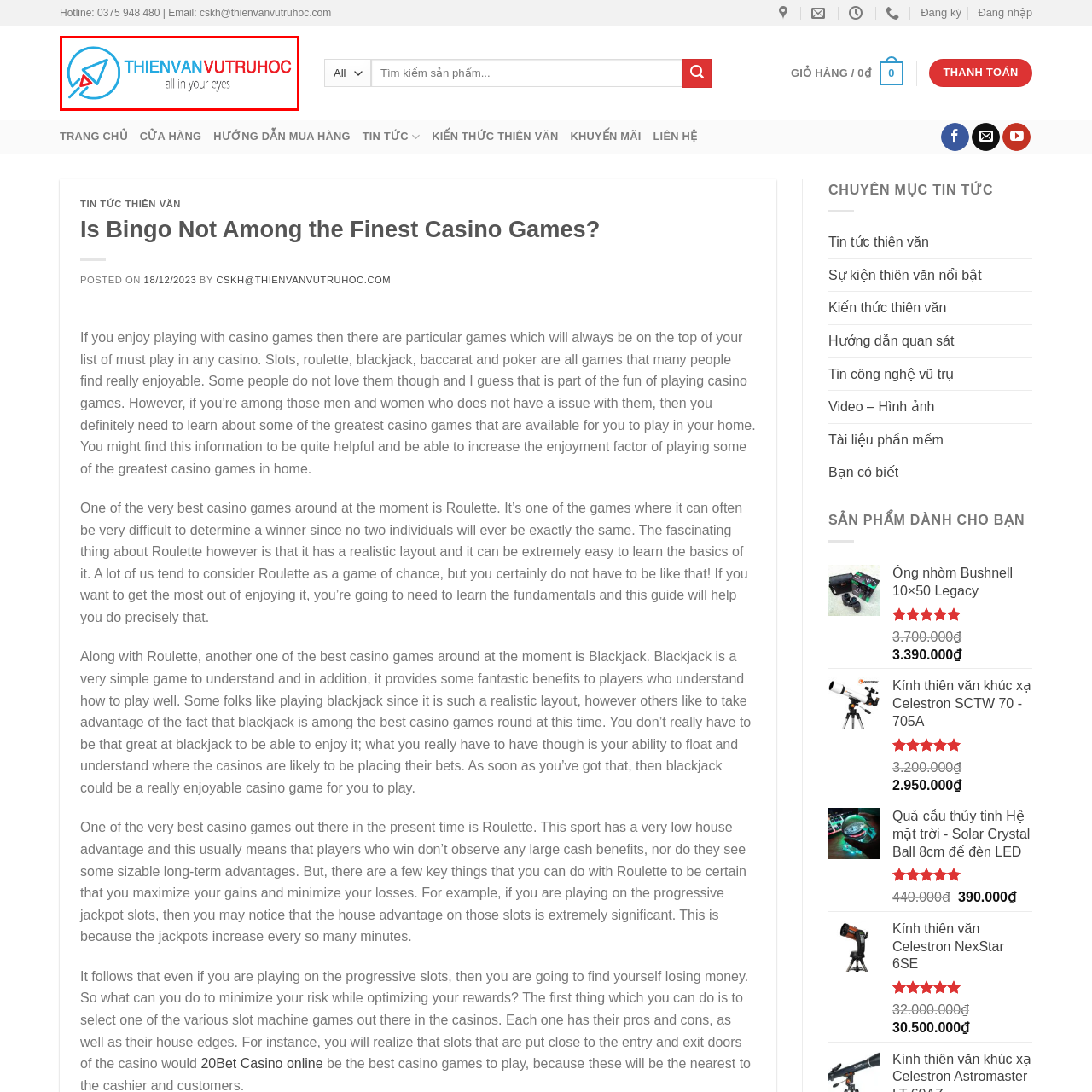Please examine the image highlighted by the red rectangle and provide a comprehensive answer to the following question based on the visual information present:
What is the focus of the tagline 'all in your eyes'?

The tagline 'all in your eyes' is displayed in a smaller, gray italic font, suggesting a focus on observation and learning in astronomy, emphasizing the importance of visual exploration in the field.